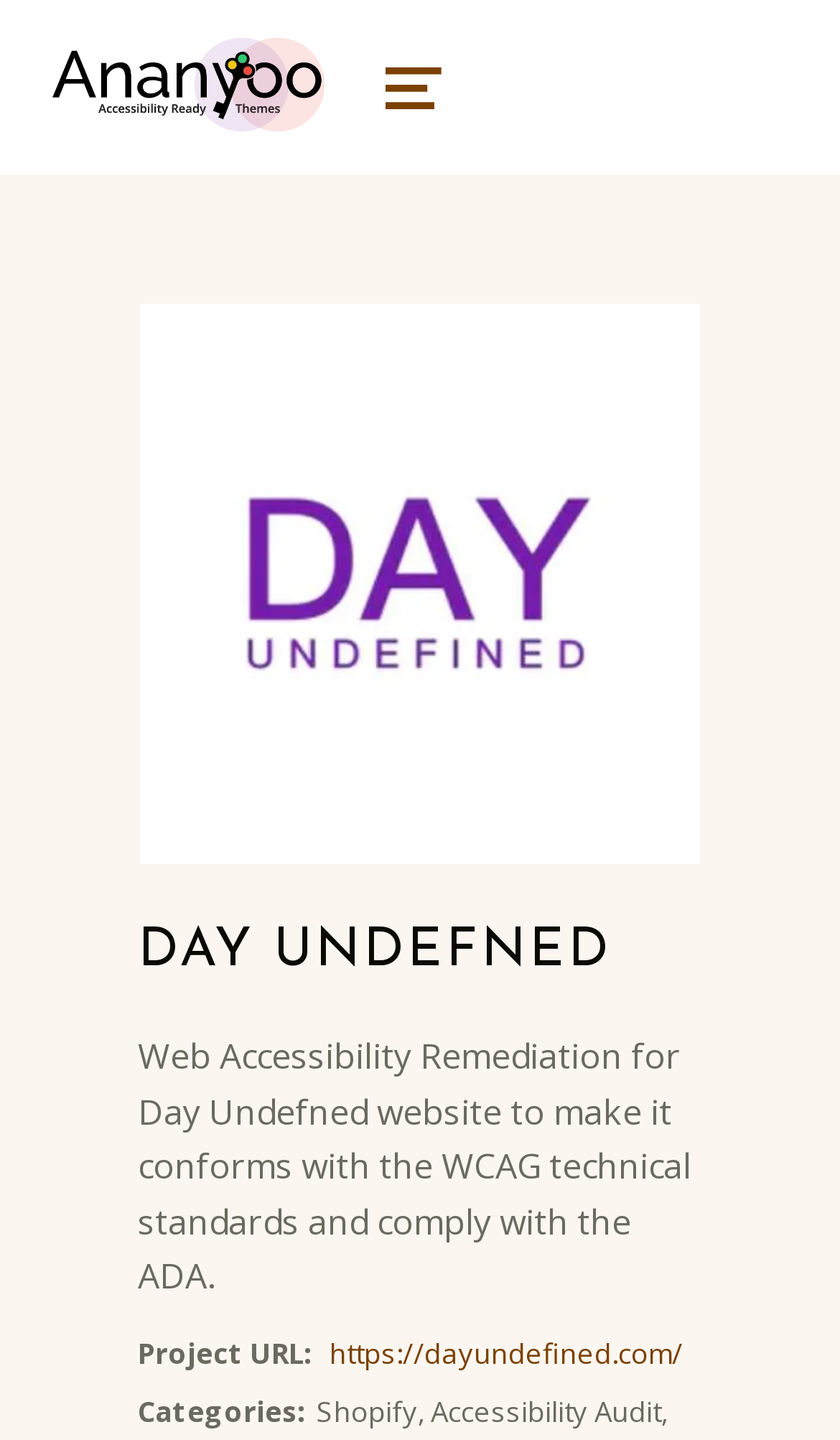Carefully examine the image and provide an in-depth answer to the question: What is the URL of the project?

I located the answer by looking at the link element with the text 'https://dayundefined.com/' and bounding box coordinates [0.393, 0.926, 0.813, 0.953].